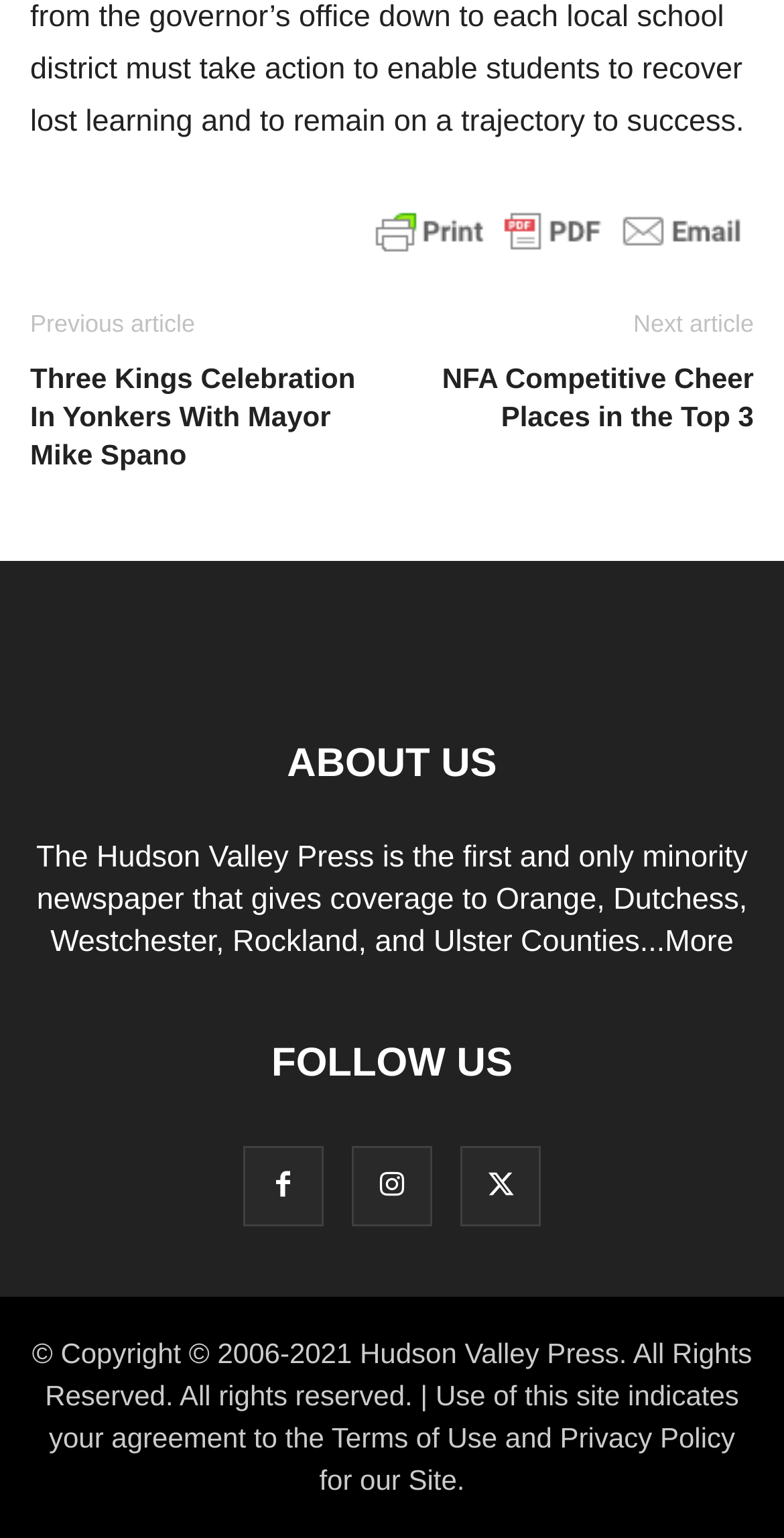Locate the bounding box coordinates of the element that needs to be clicked to carry out the instruction: "Read the next article". The coordinates should be given as four float numbers ranging from 0 to 1, i.e., [left, top, right, bottom].

[0.808, 0.201, 0.962, 0.22]